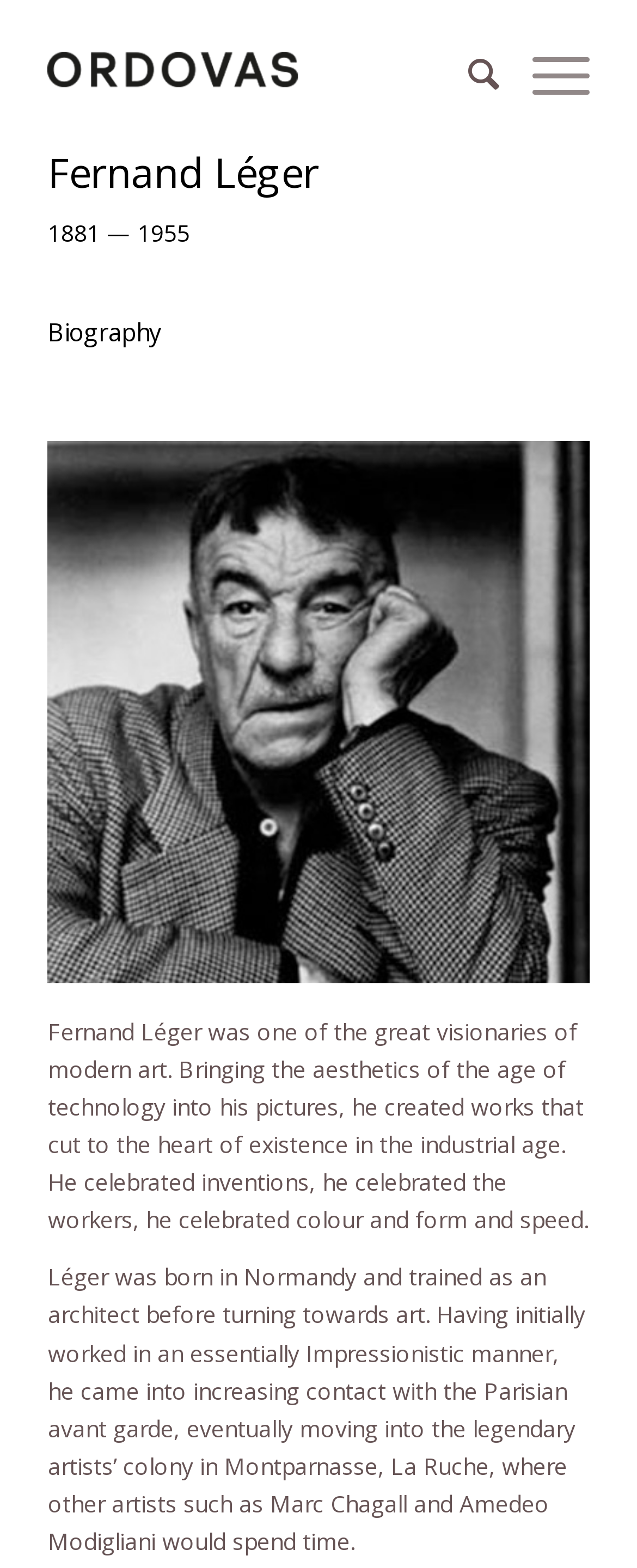Where was Fernand Léger born?
Examine the image closely and answer the question with as much detail as possible.

According to the webpage, Fernand Léger 'was born in Normandy and trained as an architect before turning towards art', indicating that his birthplace is Normandy.